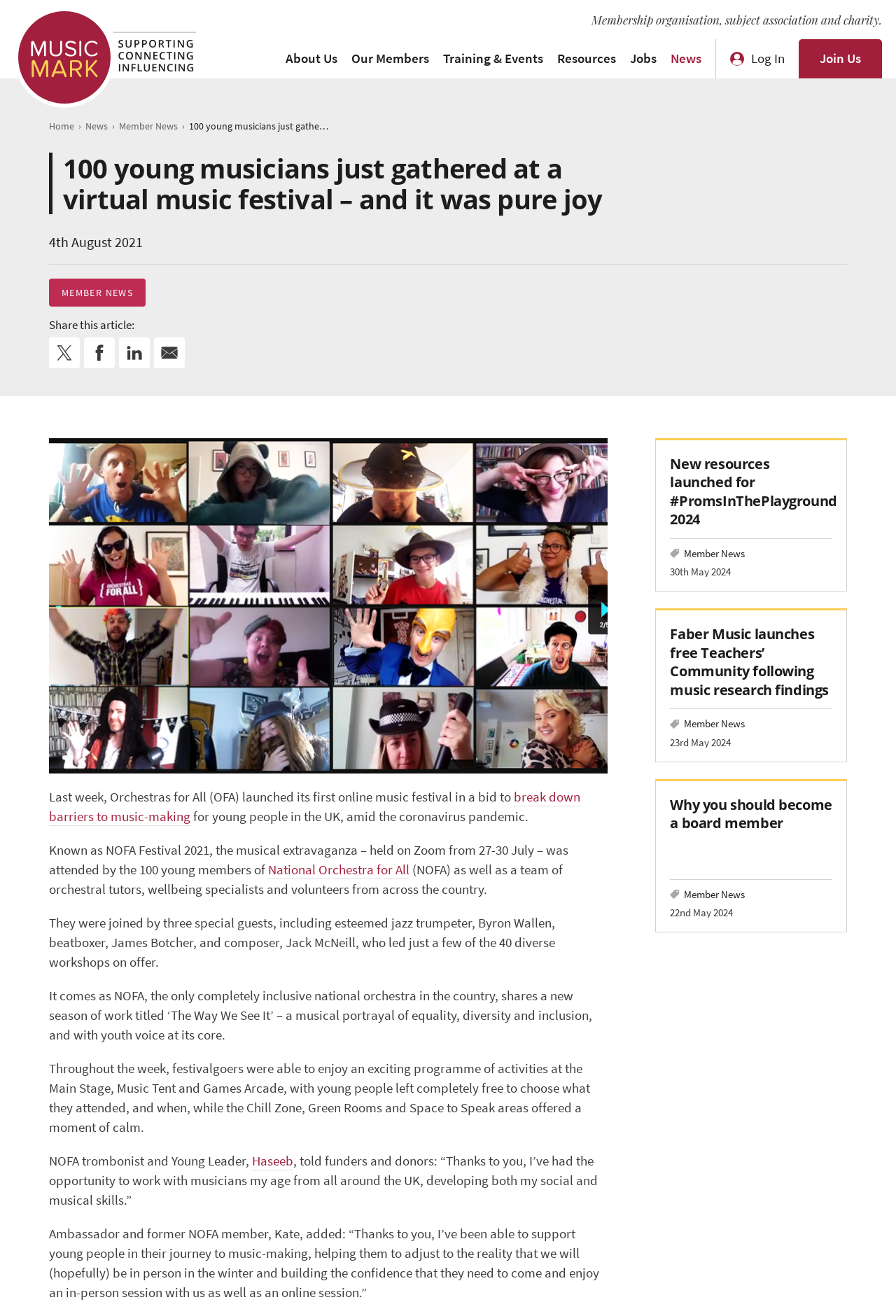How many young musicians attended the virtual music festival? Based on the screenshot, please respond with a single word or phrase.

100